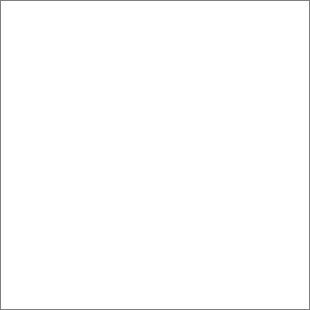What is the intention of the webpage's layout?
Please use the image to provide an in-depth answer to the question.

The overall layout of the webpage suggests an intention to enhance user engagement with the advertisement while seamlessly integrating it into the webpage's content, which means that the layout is designed to encourage users to interact with the advertisement in a natural and intuitive way.